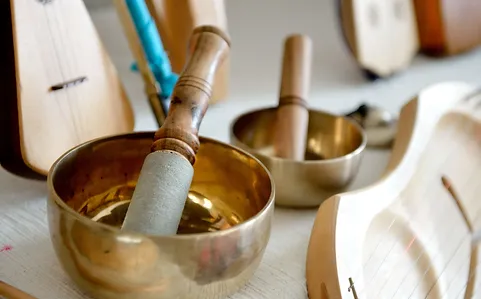Based on what you see in the screenshot, provide a thorough answer to this question: What is the purpose of the mallet?

A mallet rests within one of the singing bowls, hinting at its use in meditation practices, which implies that the mallet is used to strike the bowl to produce a sound for meditation.